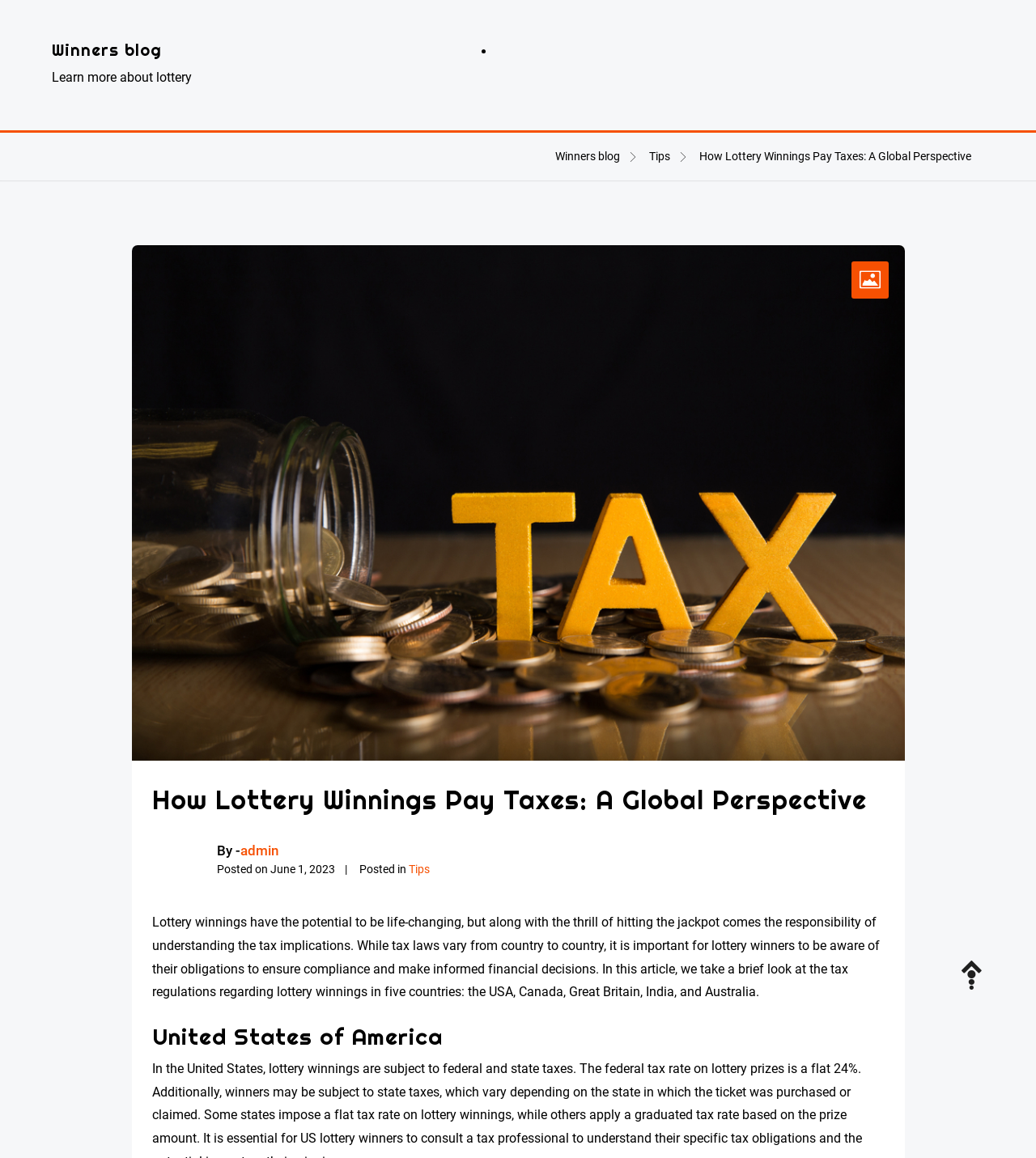Using the format (top-left x, top-left y, bottom-right x, bottom-right y), and given the element description, identify the bounding box coordinates within the screenshot: Winners blog

[0.05, 0.034, 0.156, 0.052]